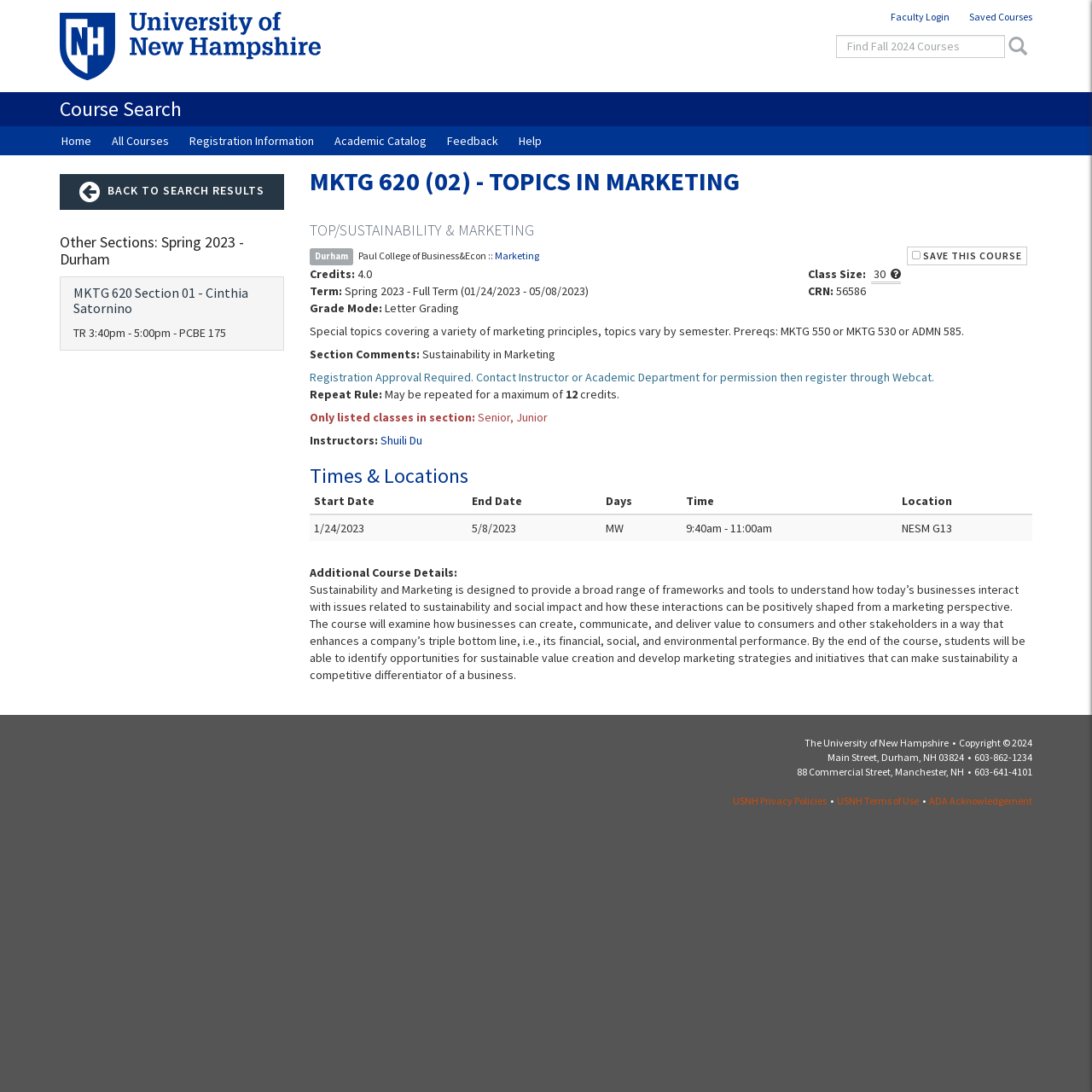What is the course title?
Using the information presented in the image, please offer a detailed response to the question.

I found the course title by looking at the heading element with the text 'MKTG 620 (02) - TOPICS IN MARKETING' which is a prominent element on the webpage.